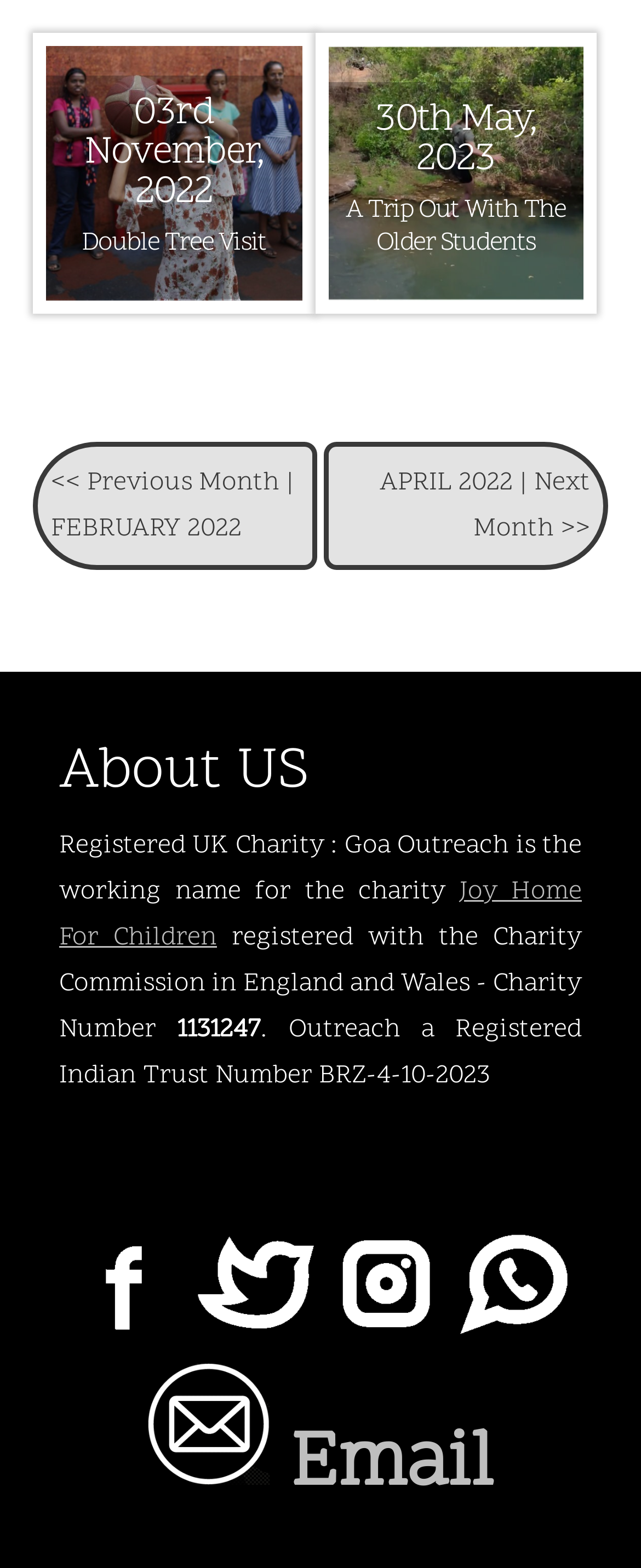Please identify the bounding box coordinates of the element's region that needs to be clicked to fulfill the following instruction: "Check August 2022". The bounding box coordinates should consist of four float numbers between 0 and 1, i.e., [left, top, right, bottom].

None